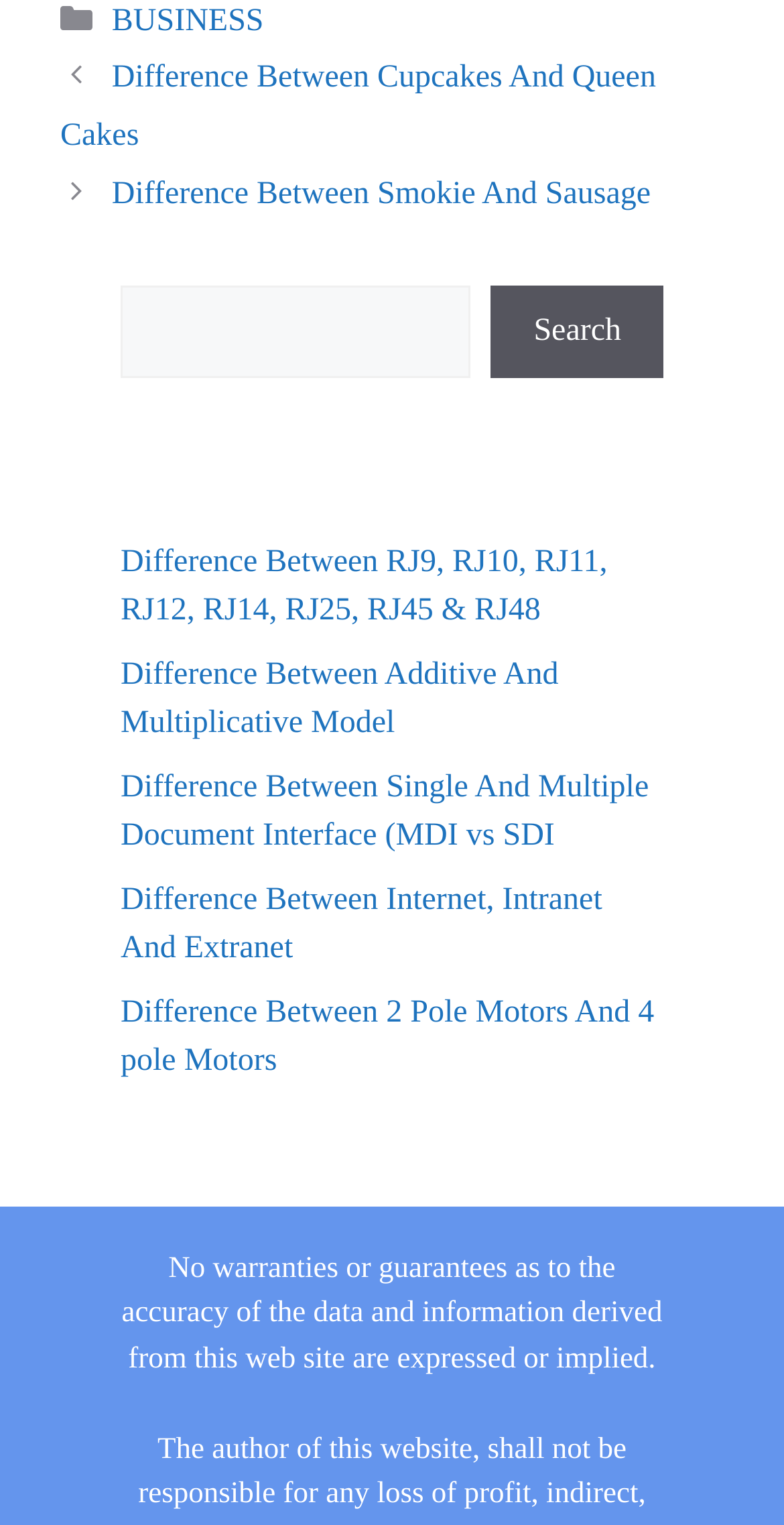Please give the bounding box coordinates of the area that should be clicked to fulfill the following instruction: "Explore the difference between RJ9, RJ10, RJ11, RJ12, RJ14, RJ25, RJ45 & RJ48". The coordinates should be in the format of four float numbers from 0 to 1, i.e., [left, top, right, bottom].

[0.154, 0.357, 0.775, 0.411]